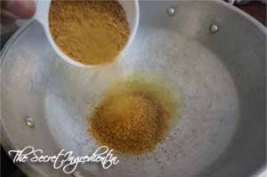Elaborate on all the elements present in the image.

In this image, a hand pours a generous amount of broken wheat into a round, shallow cooking pan, commonly referred to as a wok. The wheat, golden brown in color, cascades smoothly from a white bowl, creating a mound at the center of the pan. The surface of the pan is slightly oily, likely from previous cooking, hinting at a preparation process well underway. This step is part of a recipe for a dish known as "Appple Lapsi," where the toasted broken wheat will be roasted until aromatic, contributing to the dish's rich flavor profile. The scene evokes a sense of warmth and home cooking, emphasizing the simplicity and nourishment of traditional culinary practices.